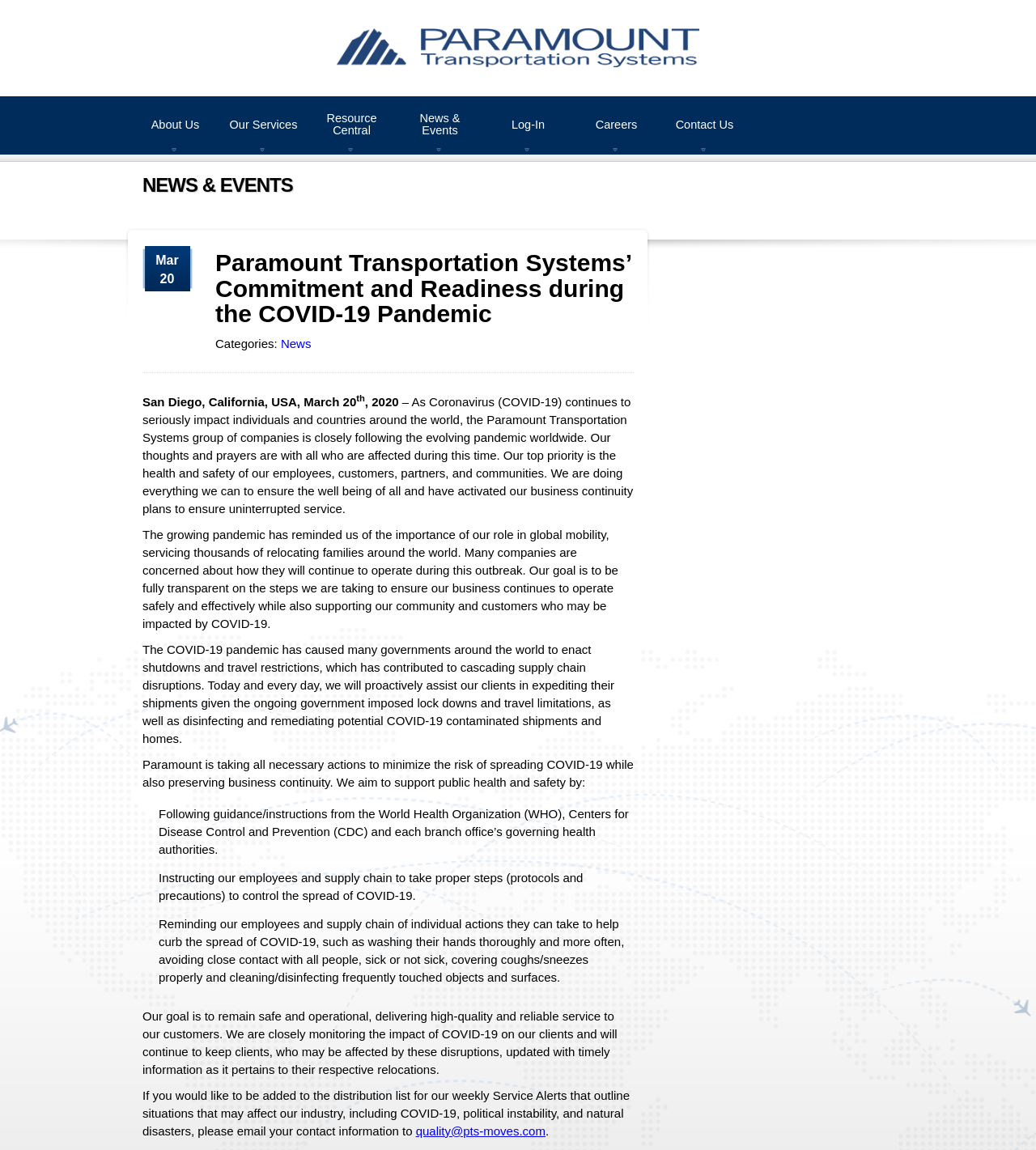Can you pinpoint the bounding box coordinates for the clickable element required for this instruction: "Go to About Us"? The coordinates should be four float numbers between 0 and 1, i.e., [left, top, right, bottom].

[0.127, 0.085, 0.212, 0.132]